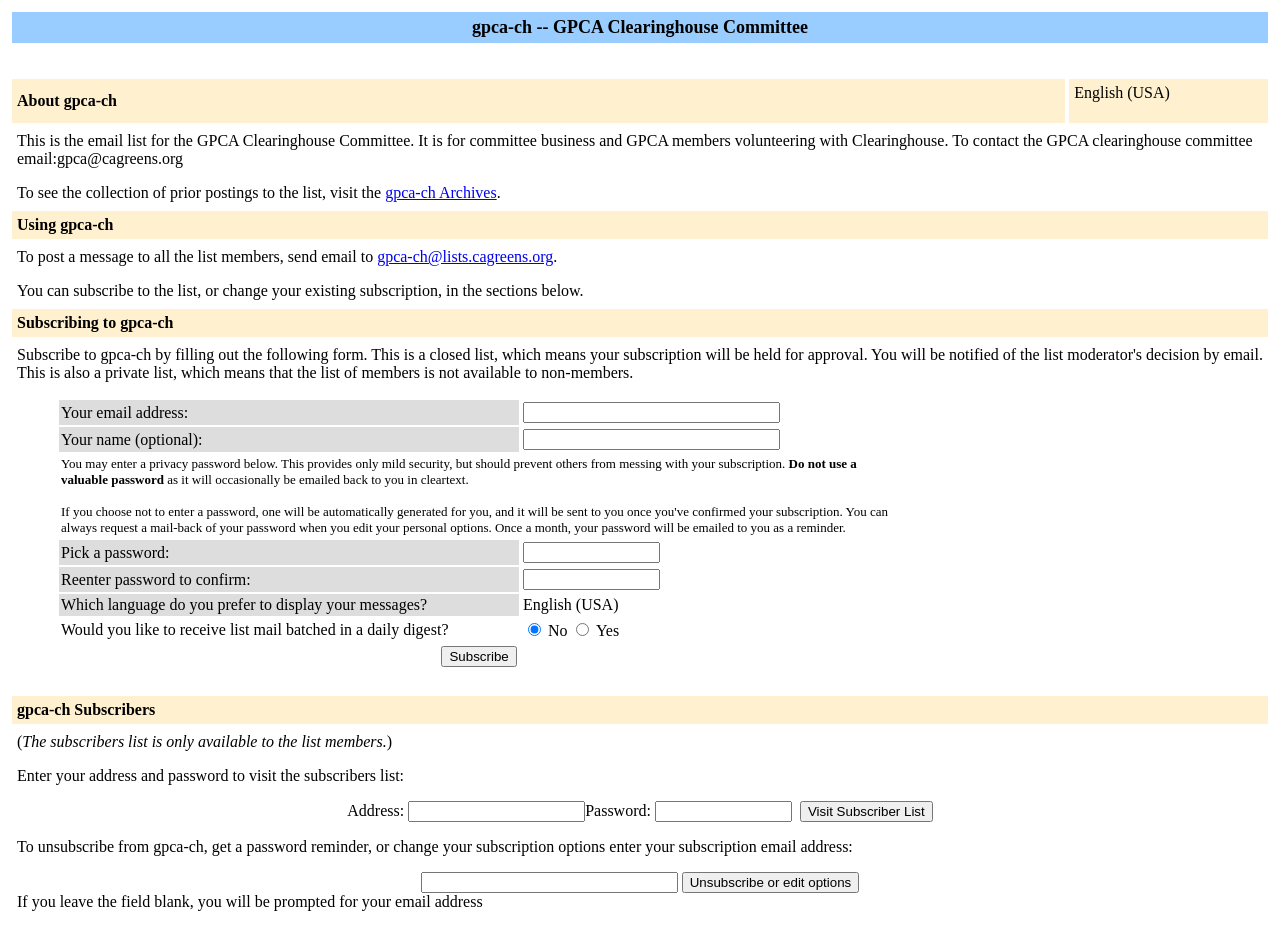What is the purpose of the password?
Based on the image content, provide your answer in one word or a short phrase.

To prevent others from messing with subscription